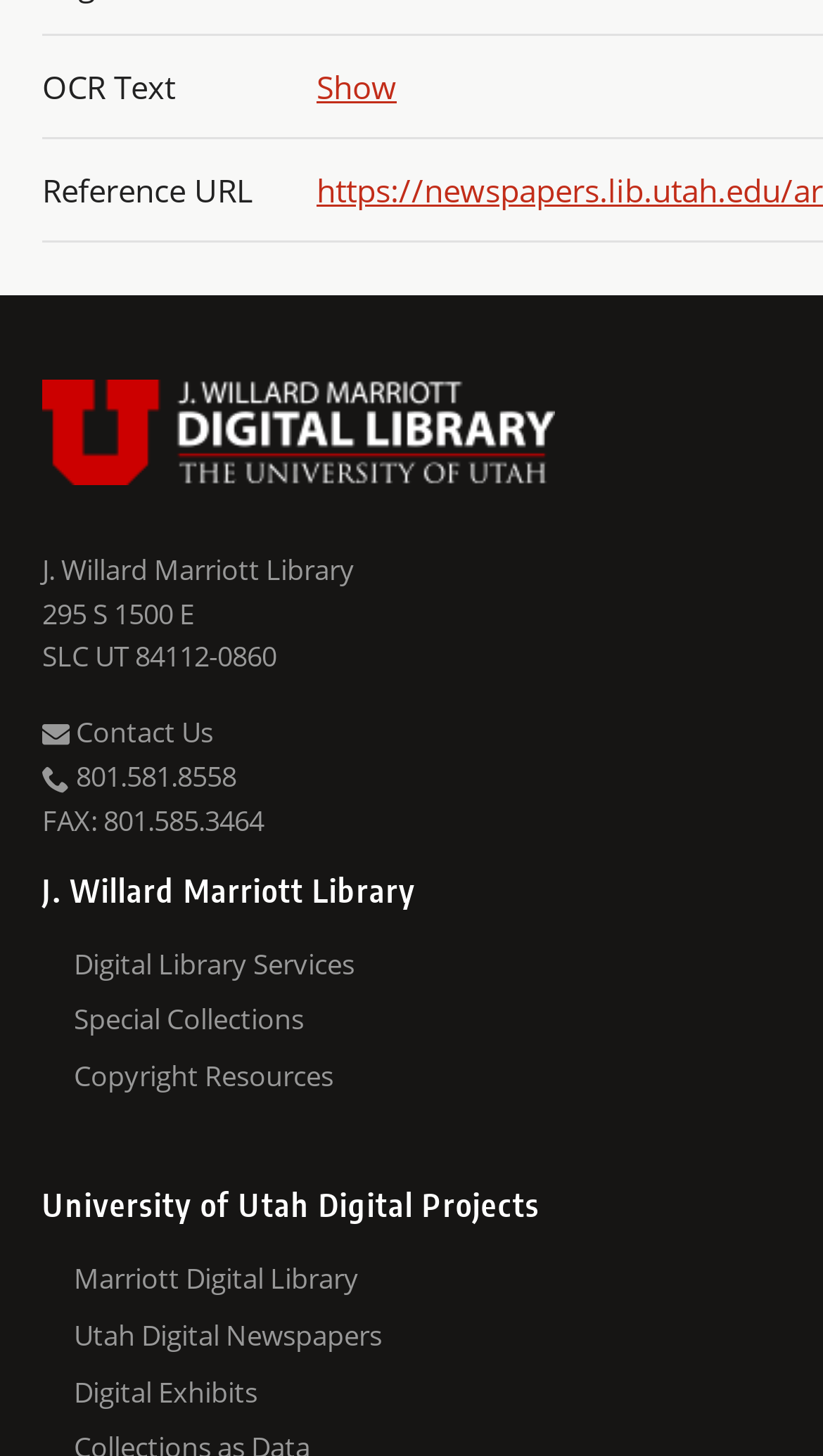Identify the bounding box coordinates necessary to click and complete the given instruction: "go to the University of Utah Digital Projects".

[0.051, 0.4, 0.949, 0.464]